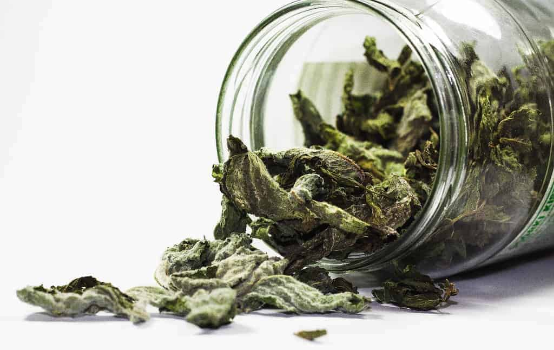Detail every aspect of the image in your description.

The image depicts a glass jar spilling dried herbs, showcasing their rich, green hues. The herbs are arranged in a way that highlights their natural texture and form, emphasizing their potential use in various health remedies. This visual aligns with the article's theme on "Herbs for Weight Loss," suggesting that these natural ingredients can be utilized as effective aids in losing weight in a healthy manner. The jar, partially tilted, hints at a casual approach to herbal remedies, inviting viewers to explore the benefits of incorporating such elements into their diets for holistic health improvements.